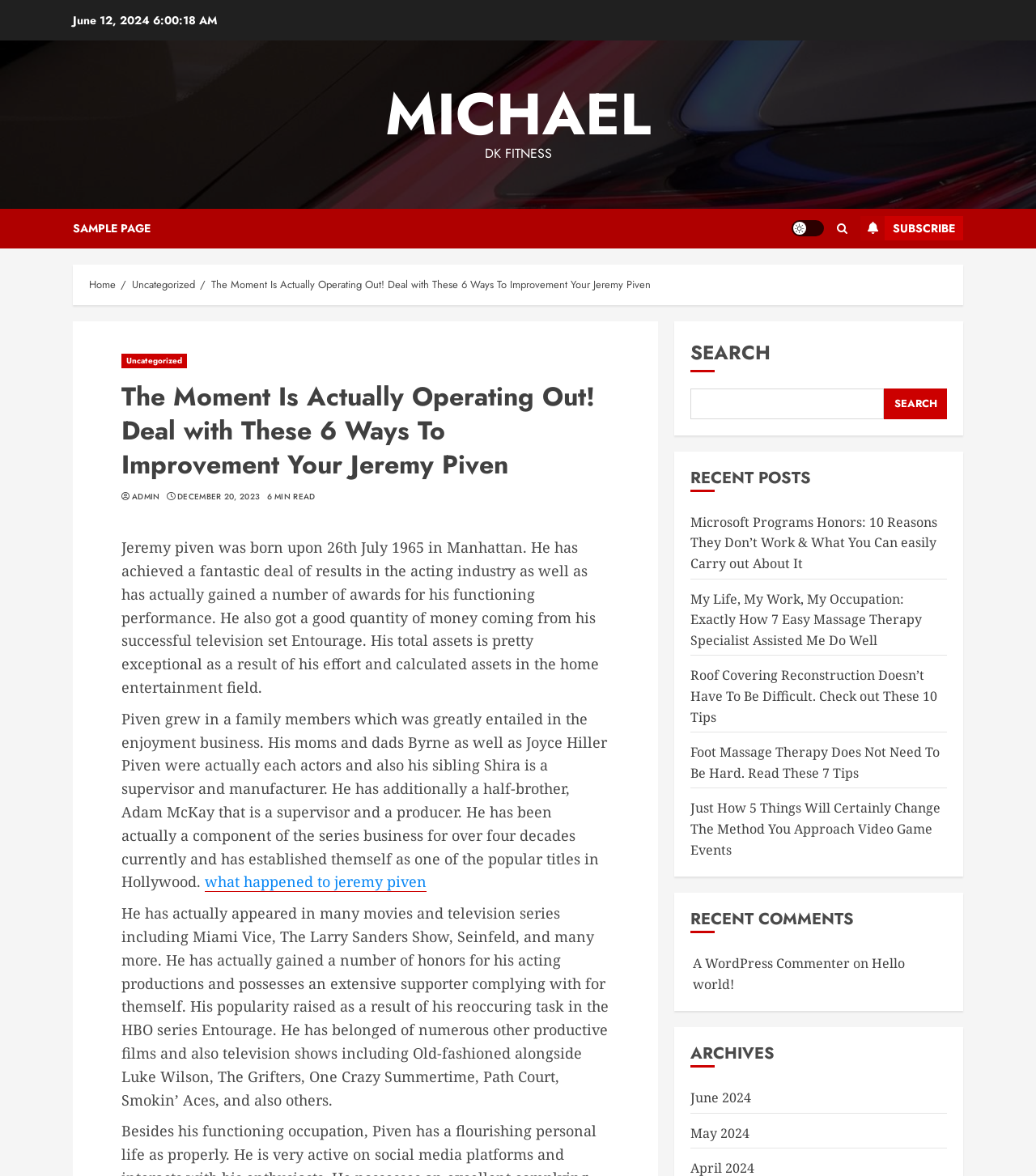Identify the bounding box coordinates for the UI element described by the following text: "December 20, 2023". Provide the coordinates as four float numbers between 0 and 1, in the format [left, top, right, bottom].

[0.171, 0.418, 0.251, 0.428]